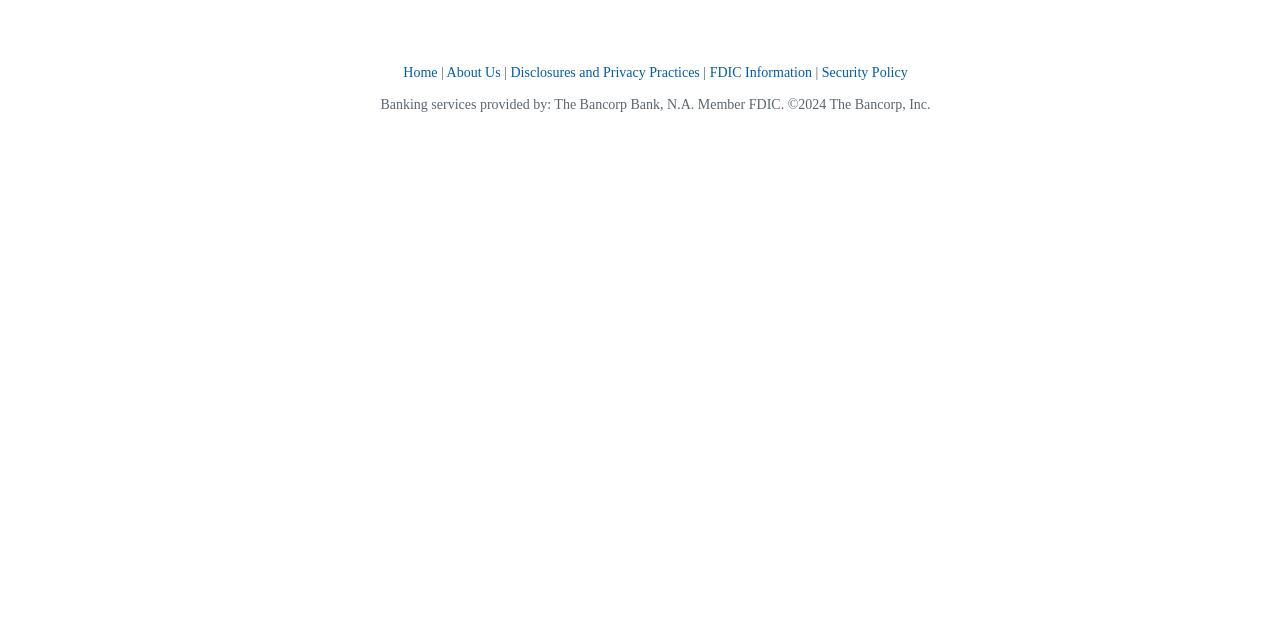Using the given element description, provide the bounding box coordinates (top-left x, top-left y, bottom-right x, bottom-right y) for the corresponding UI element in the screenshot: About Us

[0.349, 0.101, 0.391, 0.125]